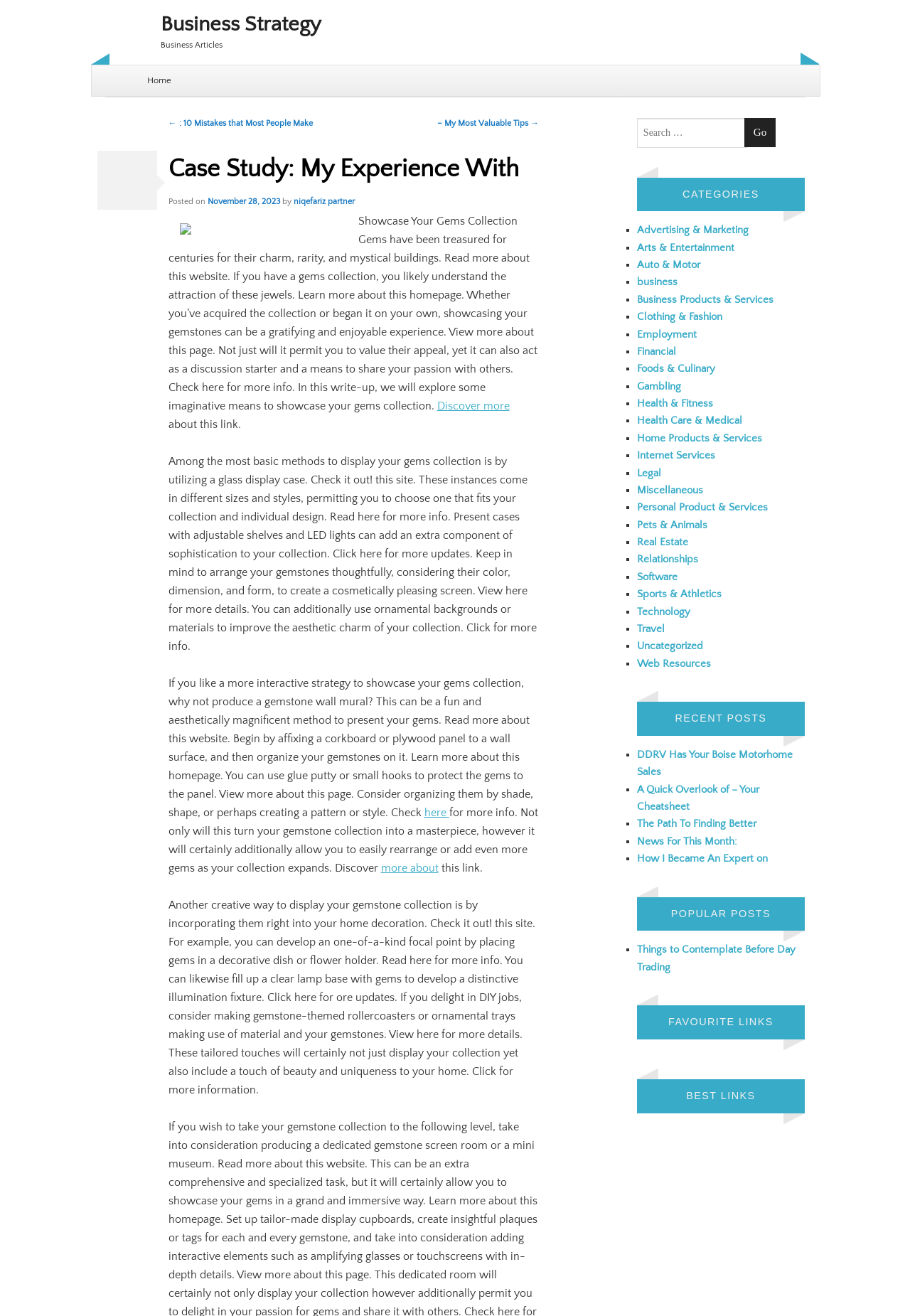Provide the bounding box coordinates of the HTML element this sentence describes: "here". The bounding box coordinates consist of four float numbers between 0 and 1, i.e., [left, top, right, bottom].

[0.466, 0.613, 0.493, 0.622]